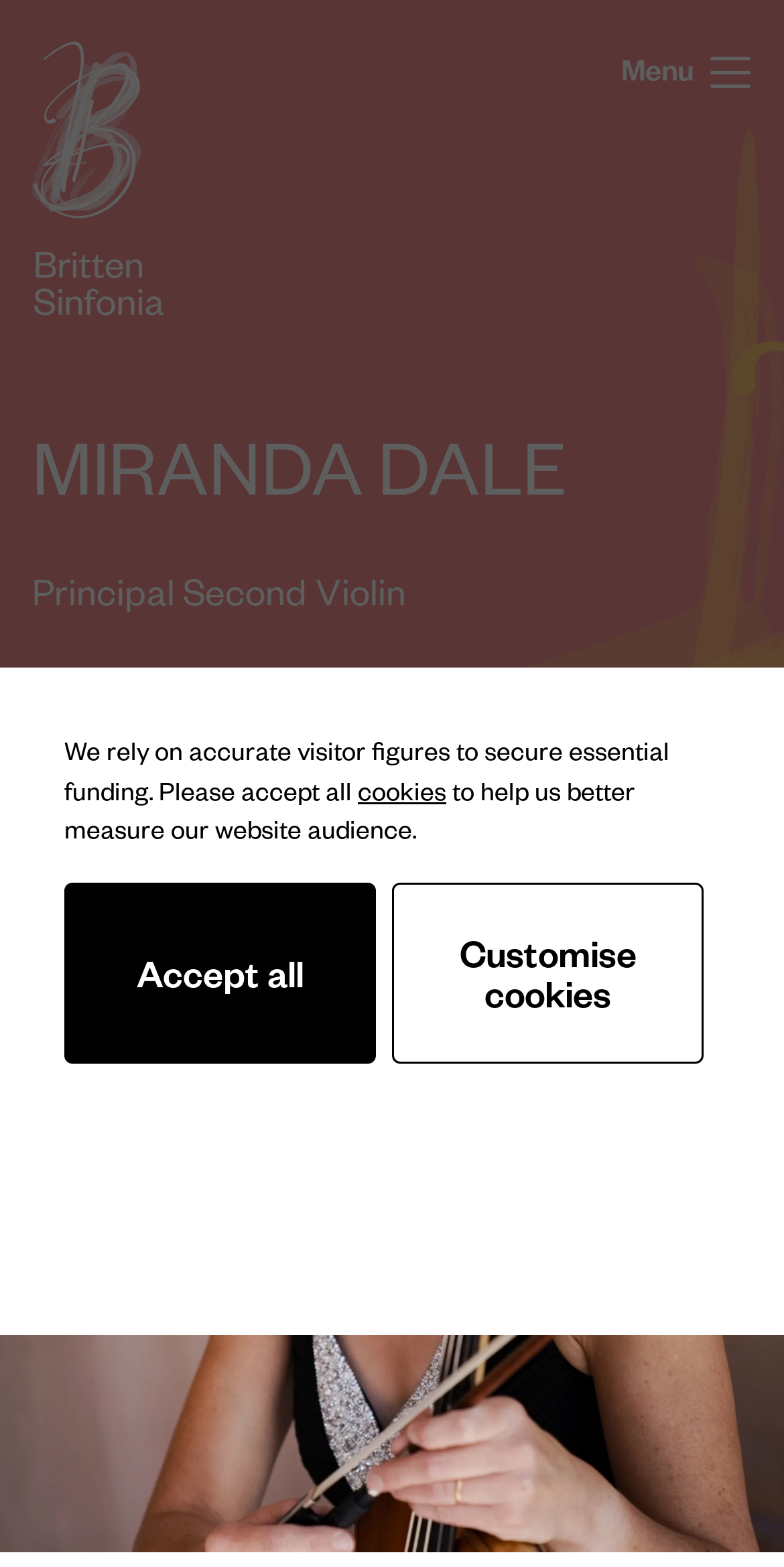Given the content of the image, can you provide a detailed answer to the question?
How many images are on the webpage?

There are two images on the webpage: one of the Britten Sinfonia logo and another of a woman playing the violin, which is likely Miranda Dale.